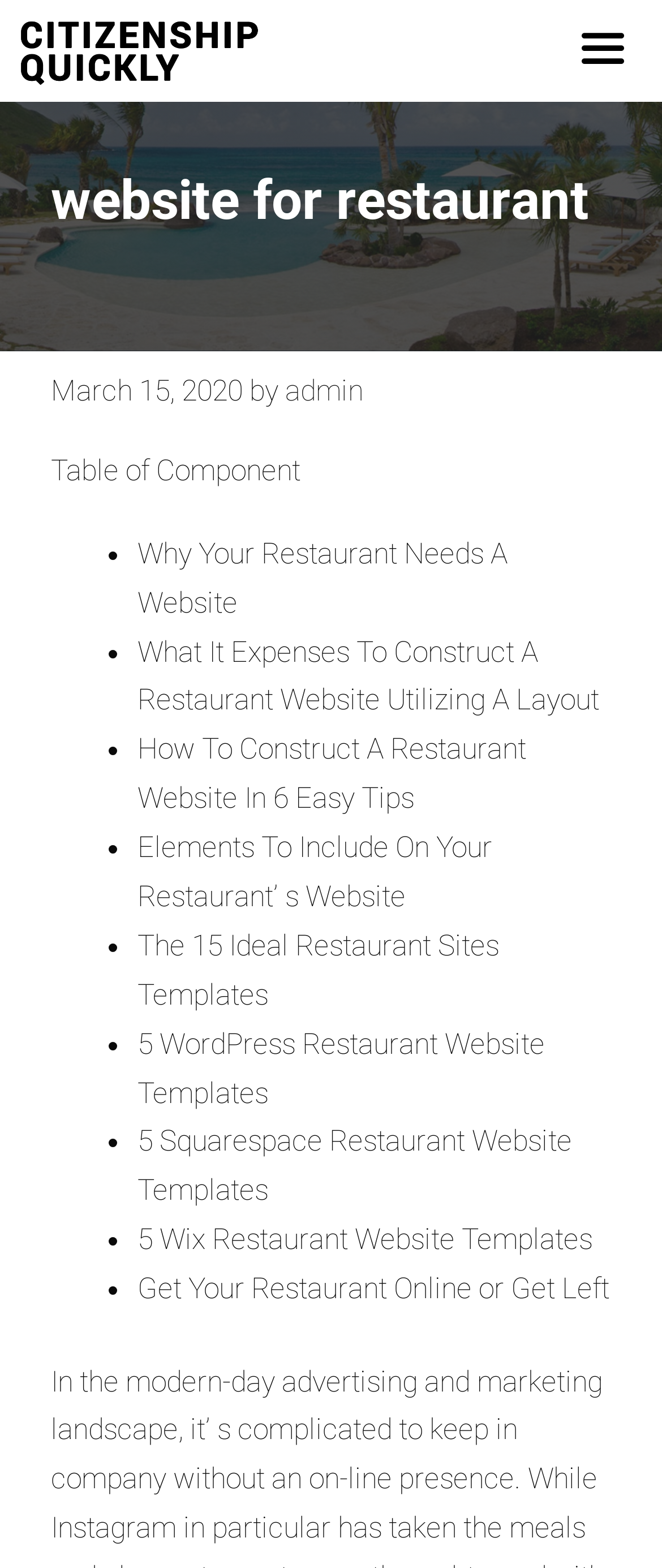Use a single word or phrase to respond to the question:
How many list items are there?

9